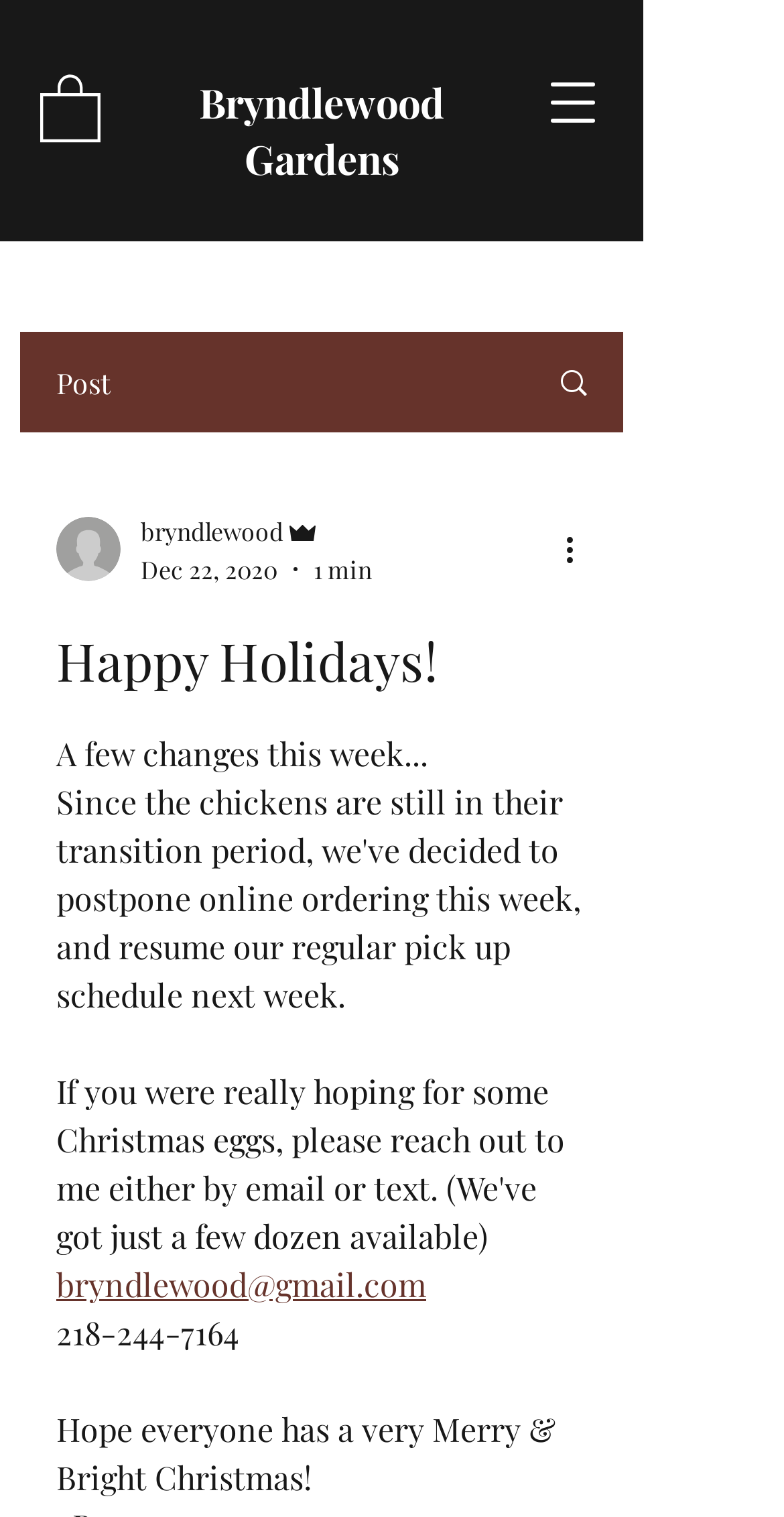Look at the image and answer the question in detail:
What is the current status of online ordering?

I inferred the current status of online ordering from the text 'A few changes this week...Since the chickens are still in their transition period, we've decided to postpone online ordering this week...', which indicates that online ordering is currently postponed.